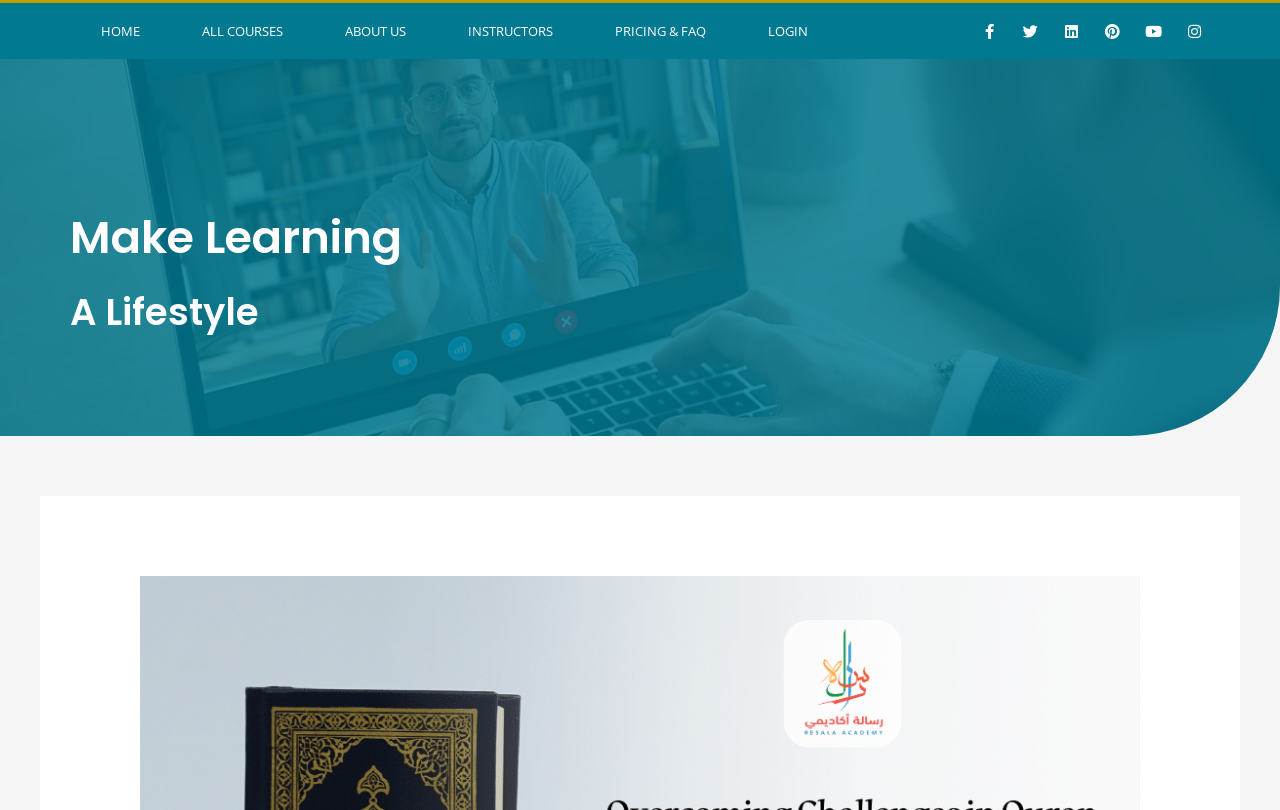Provide a thorough summary of the webpage.

The webpage is about overcoming challenges in Quran memorization for adults, specifically highlighting five tips and techniques. At the top left of the page, there is a navigation menu with six links: "HOME", "ALL COURSES", "ABOUT US", "INSTRUCTORS", "PRICING & FAQ", and "LOGIN". These links are positioned horizontally, with "HOME" on the left and "LOGIN" on the right.

Below the navigation menu, there are six social media links, including Facebook, Twitter, Linkedin, Pinterest, Youtube, and Instagram, arranged horizontally from left to right. These links are represented by their respective icons.

The main content of the page is divided into two headings, "Make Learning" and "A Lifestyle", which are positioned vertically, one below the other, on the left side of the page. The headings are quite prominent, taking up a significant portion of the page's width.